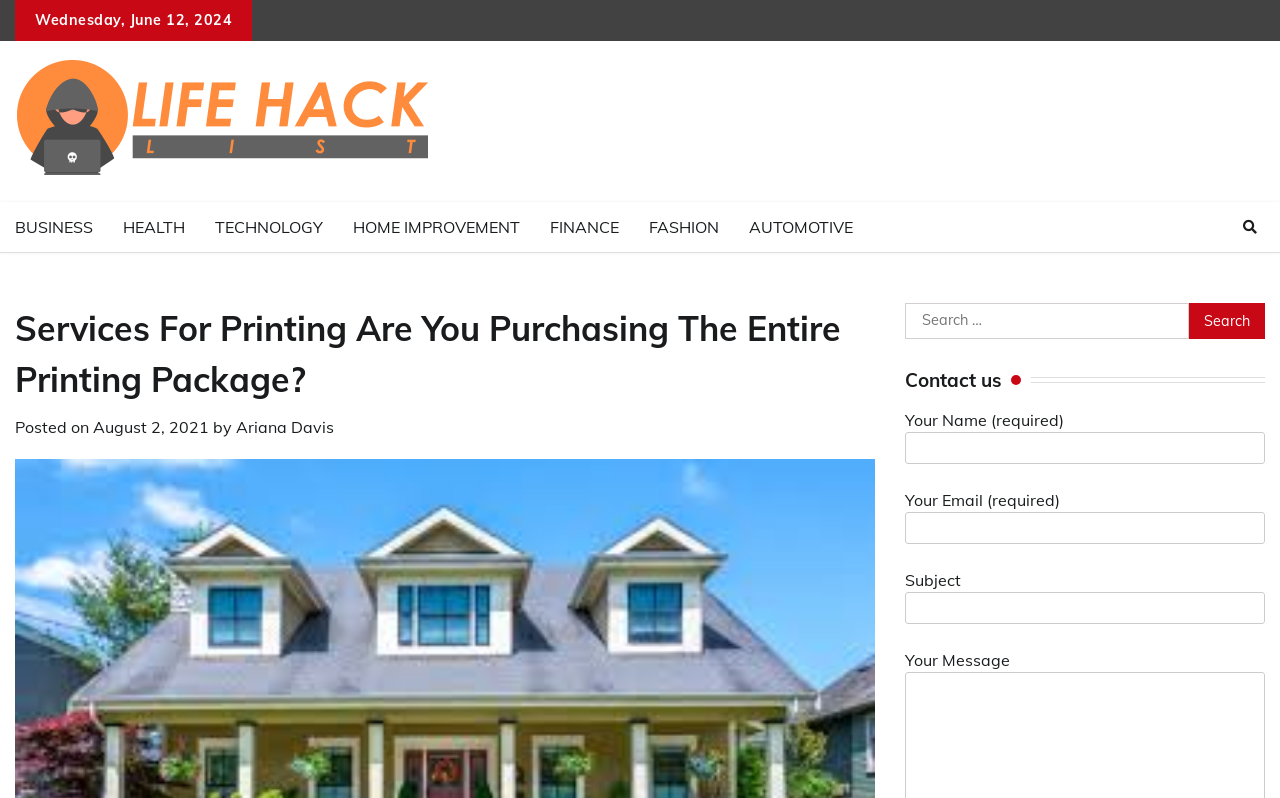Answer succinctly with a single word or phrase:
What is the icon on the top right corner of the webpage?

Search icon